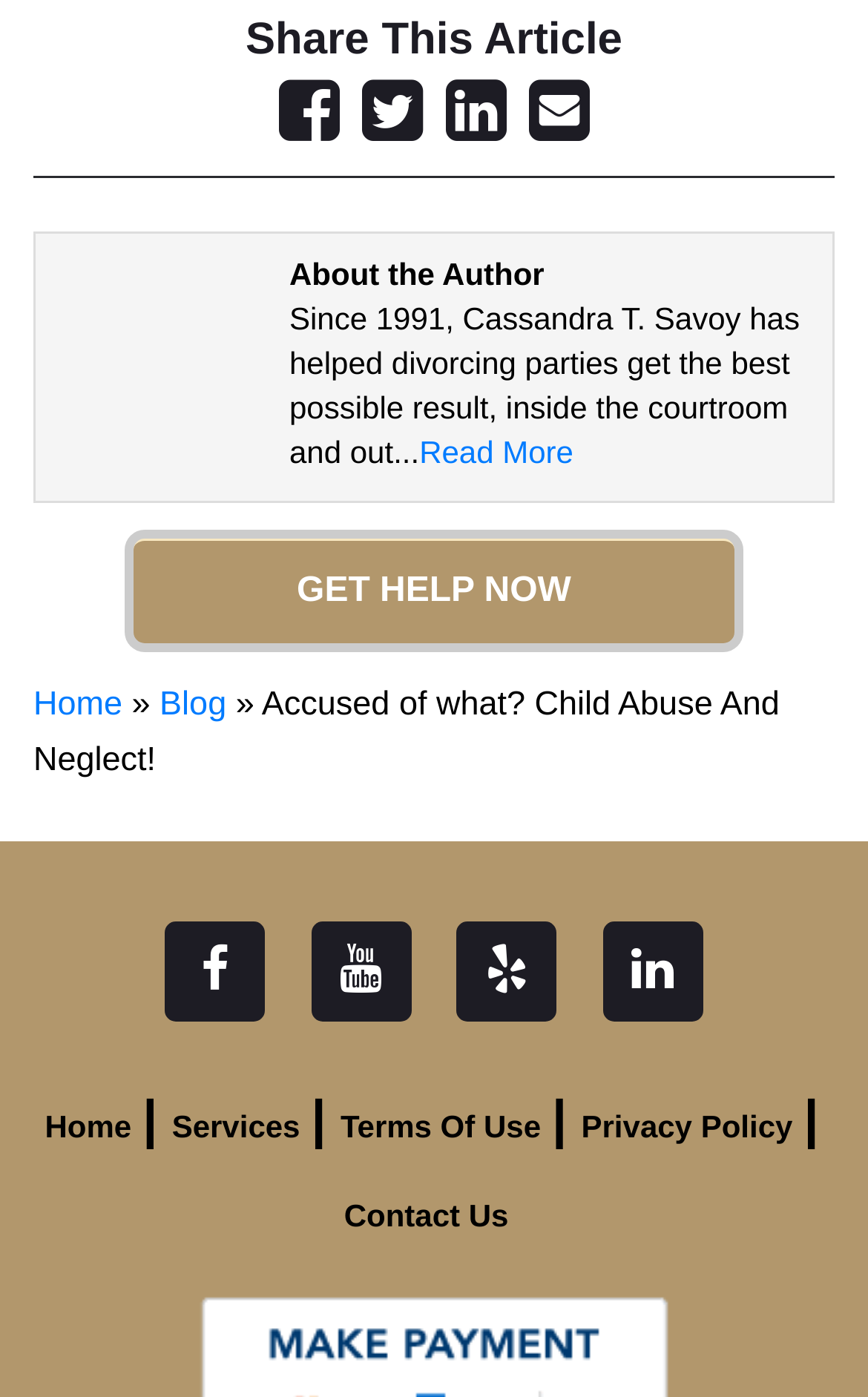Give a one-word or one-phrase response to the question:
What is the call-to-action button?

GET HELP NOW